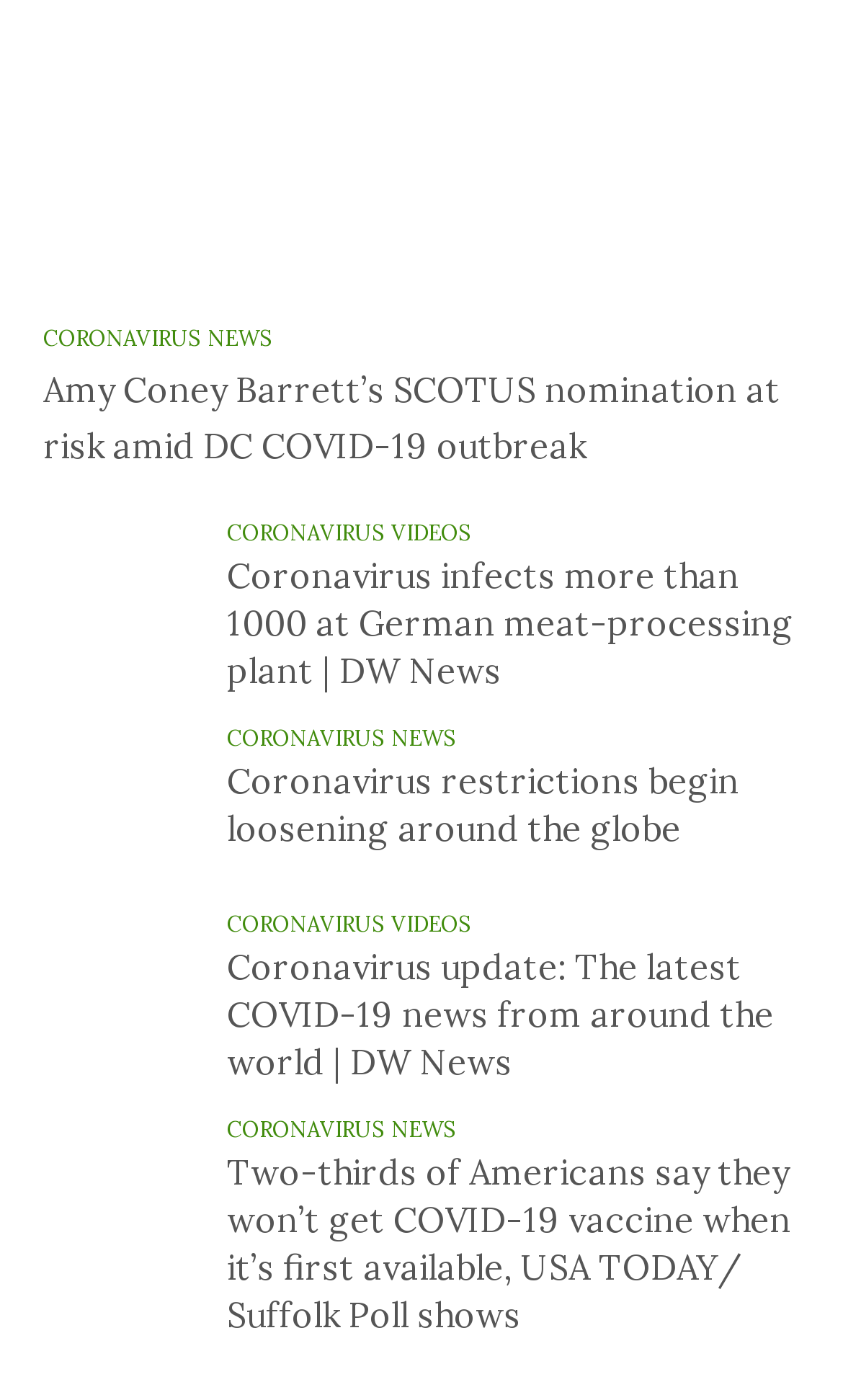Analyze the image and provide a detailed answer to the question: How many images are associated with news articles on this page?

I counted the number of image elements that are children of link elements with OCR text that appear to be news article titles, and there are 5 of them.